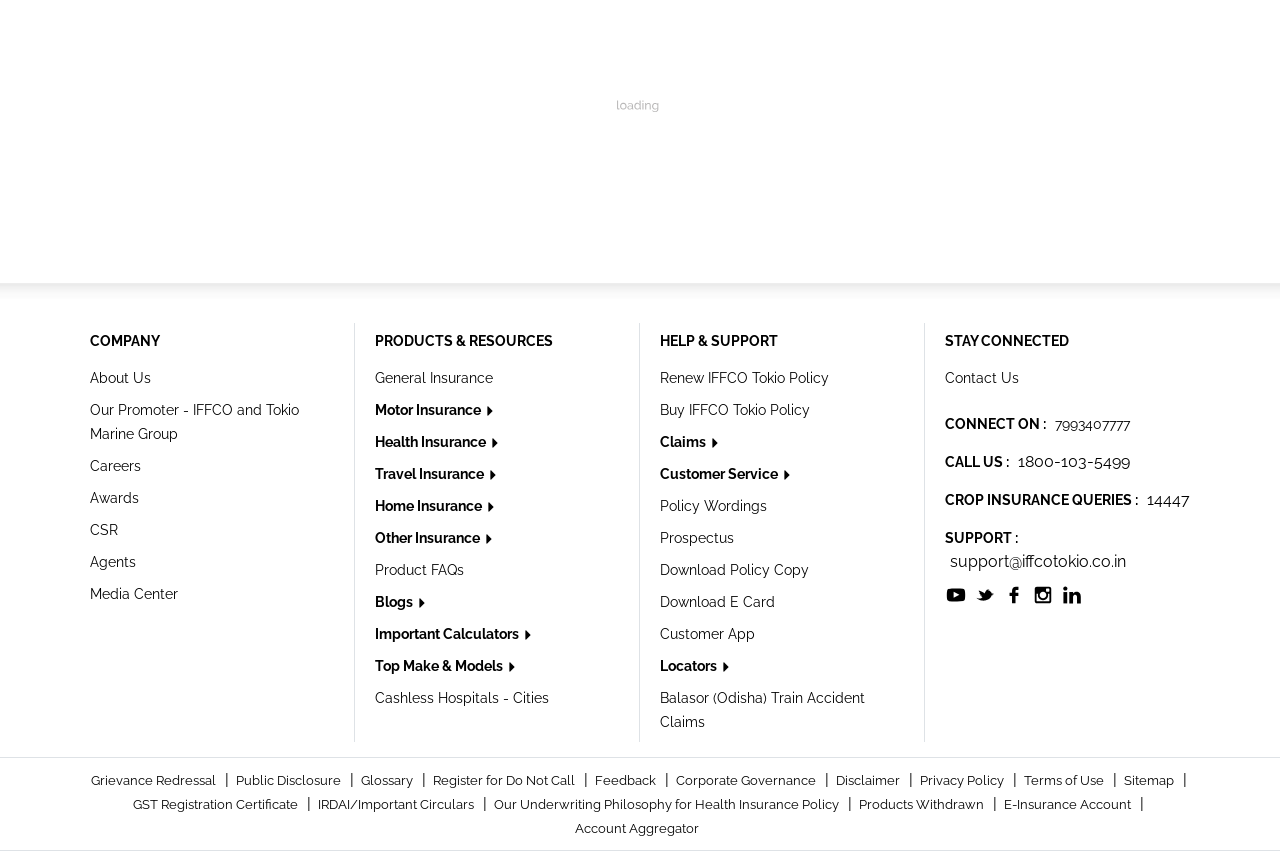How can I contact the company?
Offer a detailed and exhaustive answer to the question.

The webpage provides contact information, including a phone number, 1800-103-5499, and an email address, support@iffcotokio.co.in, which can be found under the 'STAY CONNECTED' section.